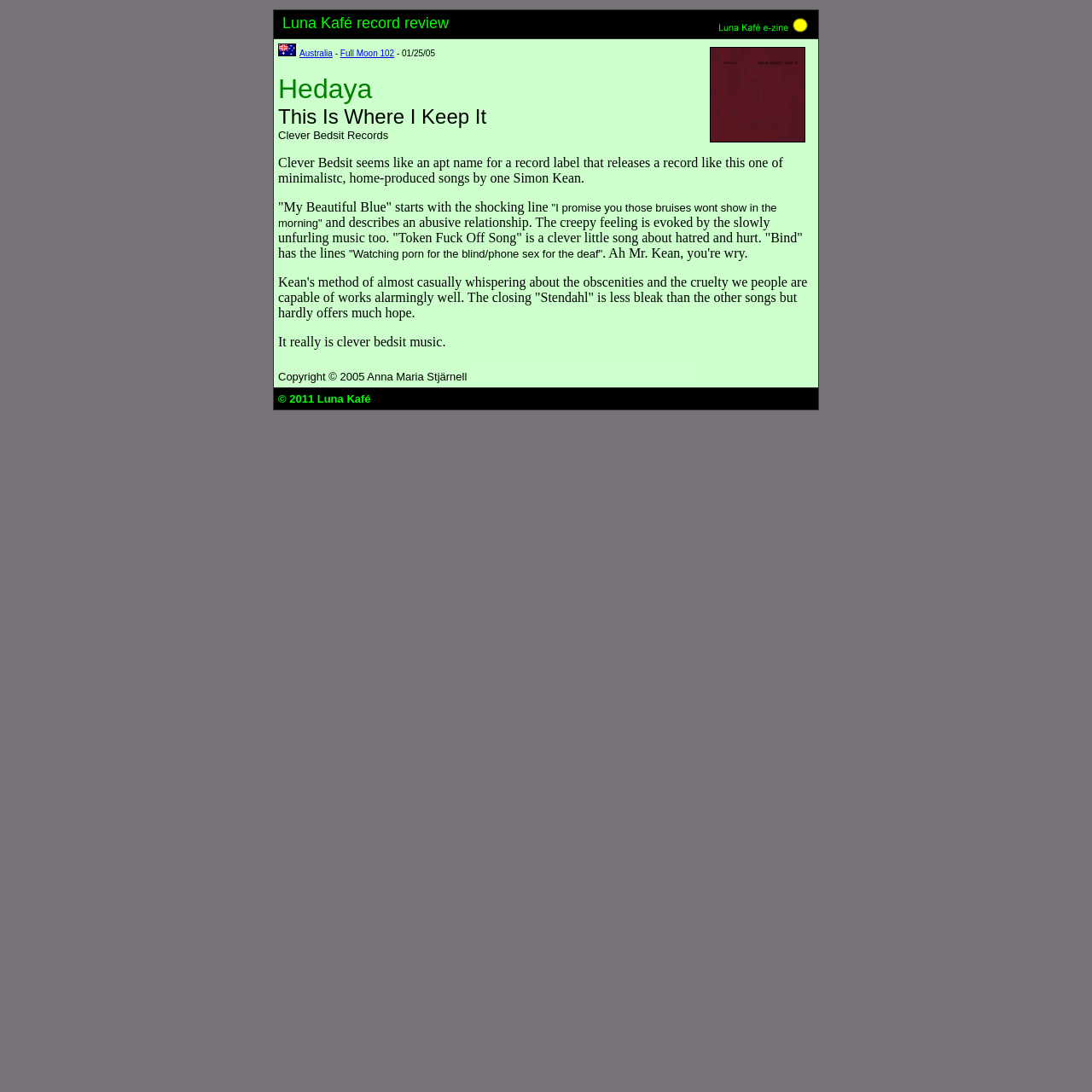Refer to the image and answer the question with as much detail as possible: What is the name of the record label?

By analyzing the webpage content, I found that the text 'Clever Bedsit Records' is mentioned in the context of a record review, which suggests that it is the name of the record label.